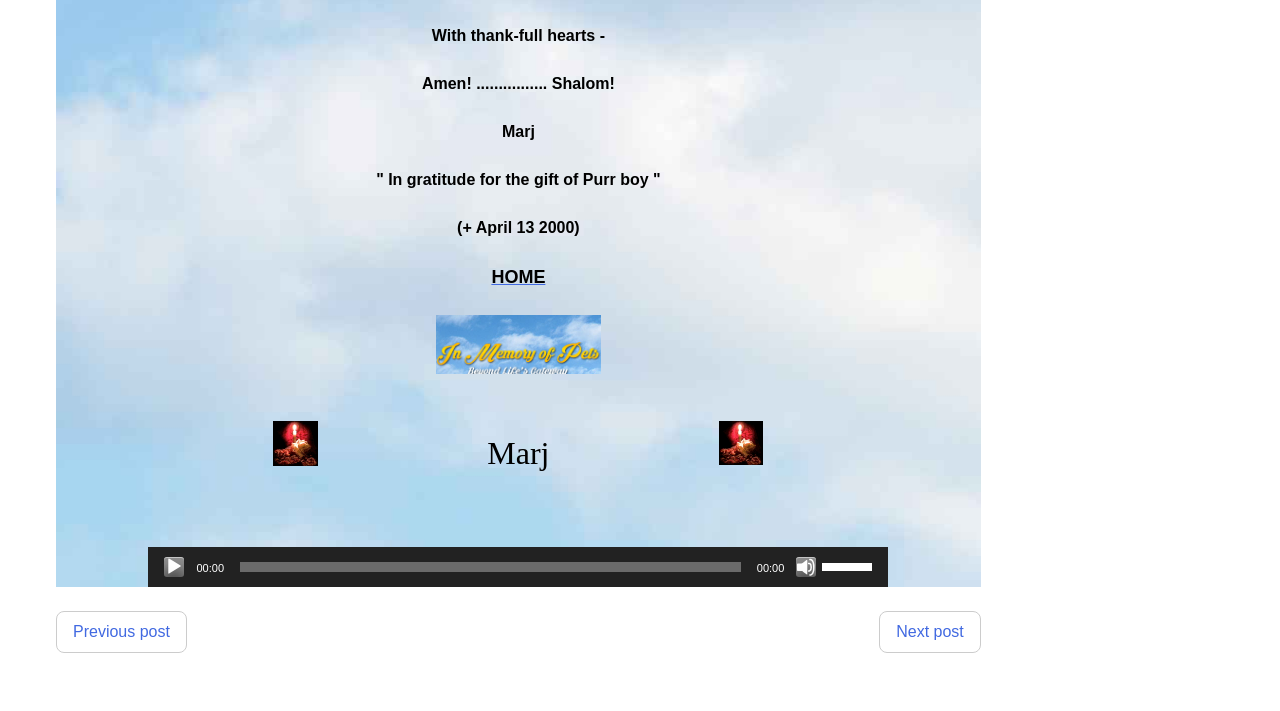Provide a one-word or short-phrase answer to the question:
What is the name of the person mentioned?

Marj